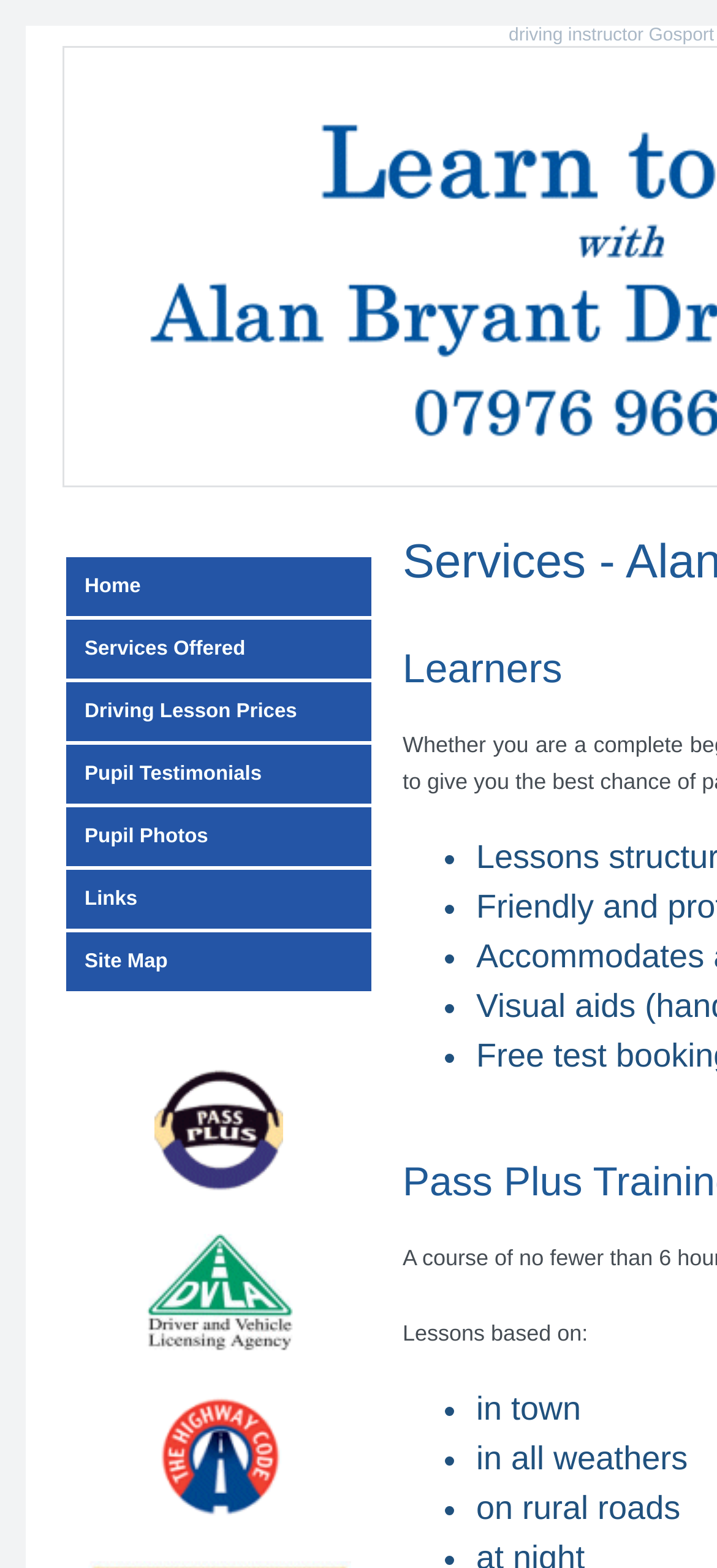How many links are in the top navigation menu?
Based on the image, answer the question in a detailed manner.

I counted the number of links in the top navigation menu, which are 'Home', 'Services Offered', 'Driving Lesson Prices', 'Pupil Testimonials', 'Pupil Photos', 'Links', and 'Site Map'. There are 8 links in total.